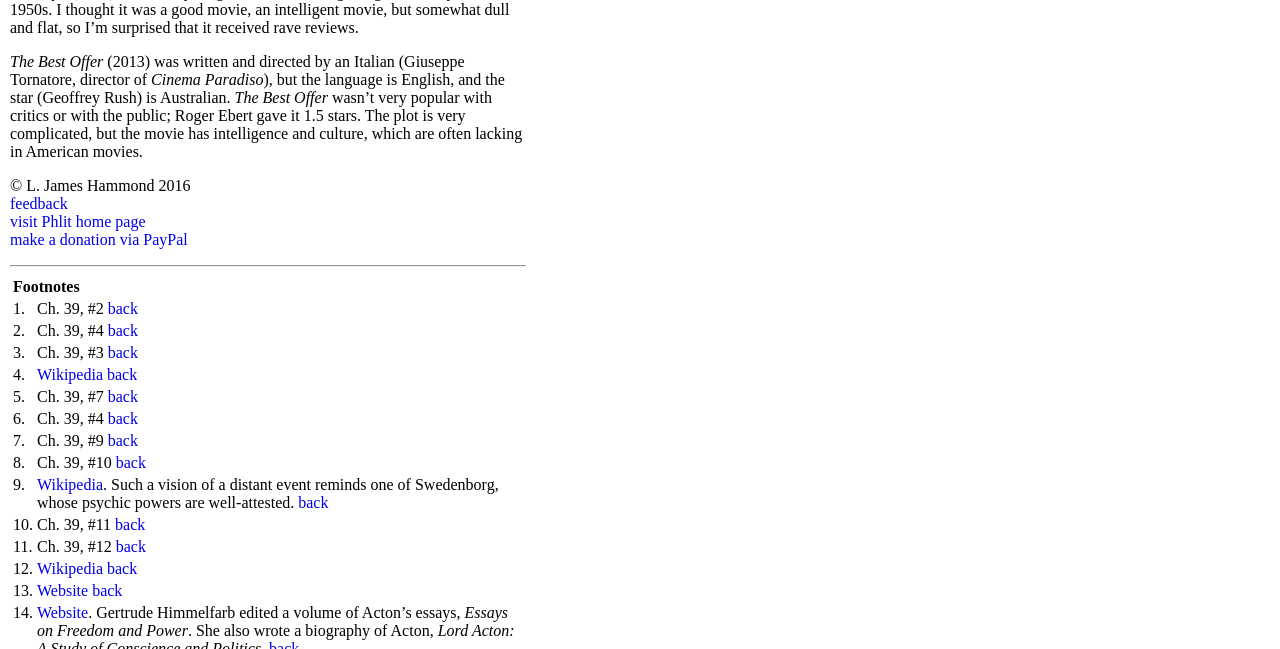Who is the director of the movie?
Based on the image, give a concise answer in the form of a single word or short phrase.

Giuseppe Tornatore